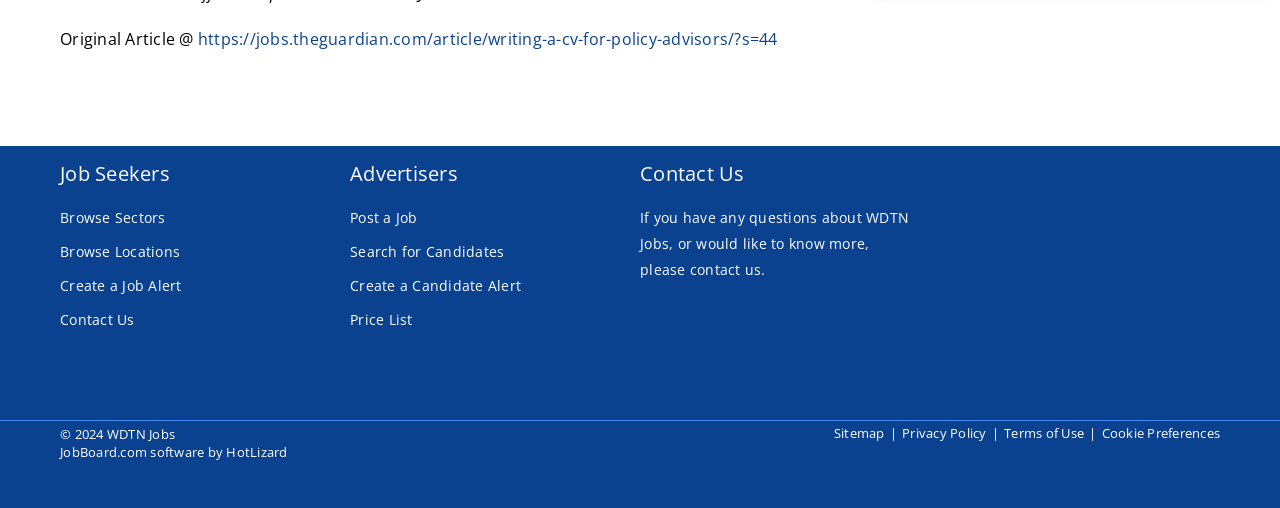Observe the image and answer the following question in detail: How many main sections are there for job seekers?

The webpage has three main sections for job seekers, namely 'Browse Sectors', 'Browse Locations', and 'Create a Job Alert', which are all links located under the 'Job Seekers' heading.